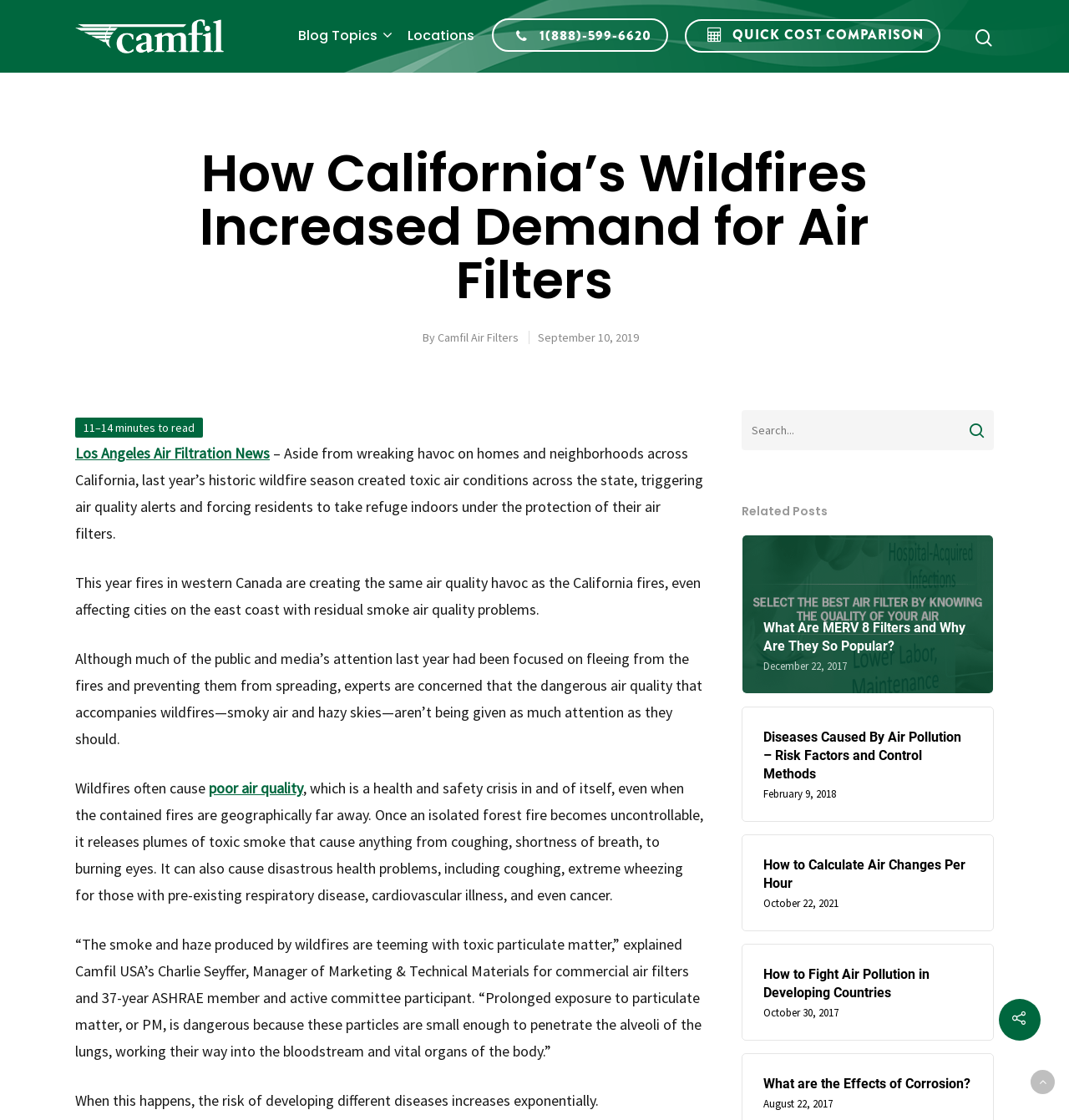Determine the bounding box coordinates of the clickable element to achieve the following action: 'View related post about MERV 8 Filters'. Provide the coordinates as four float values between 0 and 1, formatted as [left, top, right, bottom].

[0.714, 0.553, 0.909, 0.6]